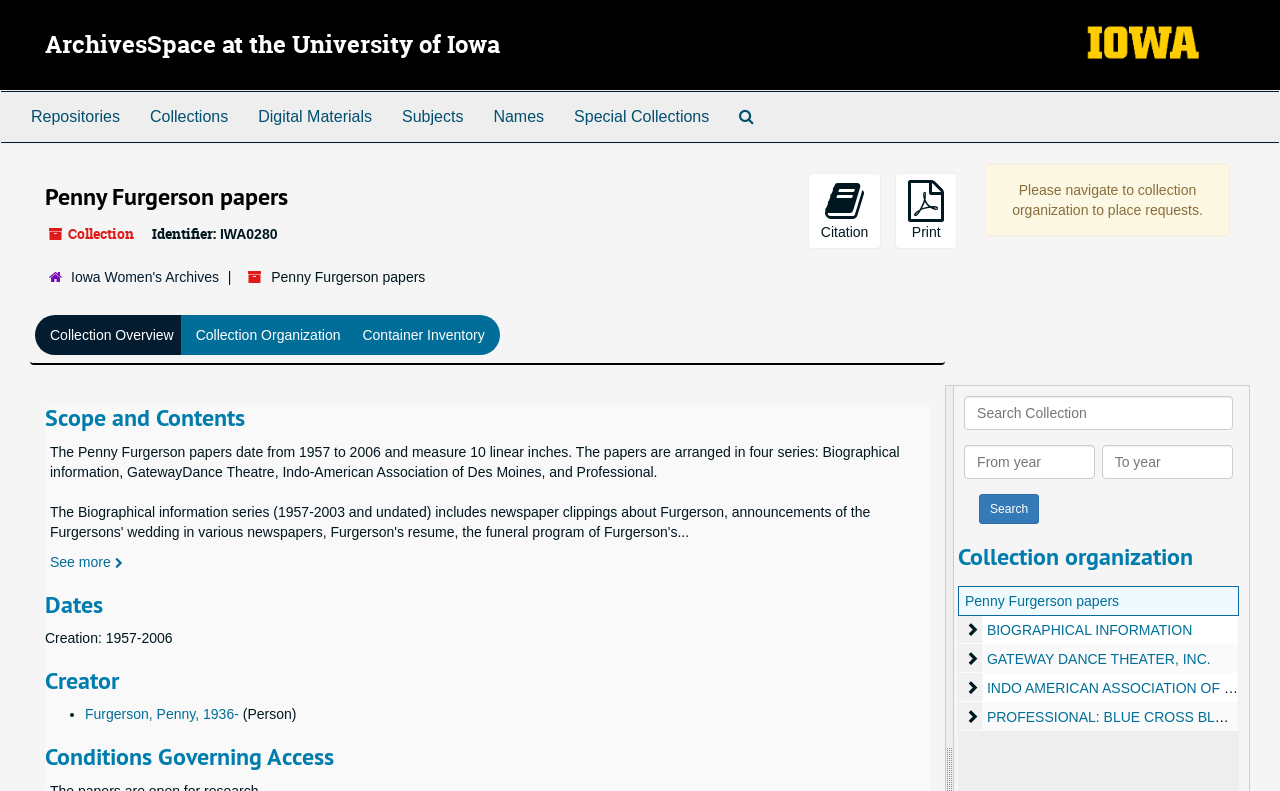Please find and report the bounding box coordinates of the element to click in order to perform the following action: "View collection overview". The coordinates should be expressed as four float numbers between 0 and 1, in the format [left, top, right, bottom].

[0.027, 0.399, 0.147, 0.449]